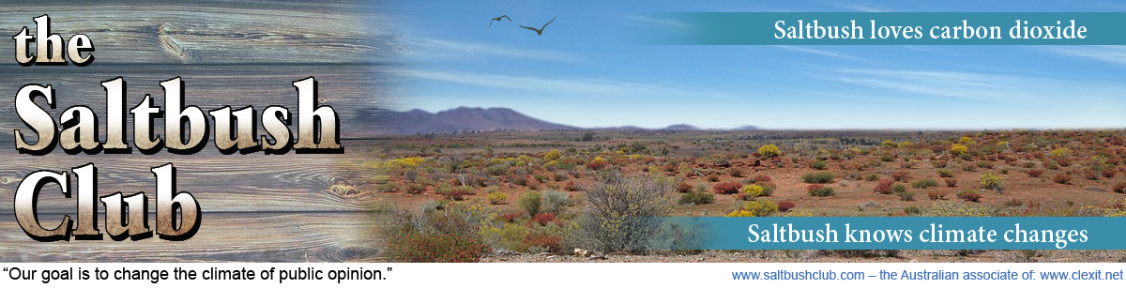What is the tone of the image?
Please look at the screenshot and answer in one word or a short phrase.

Serene